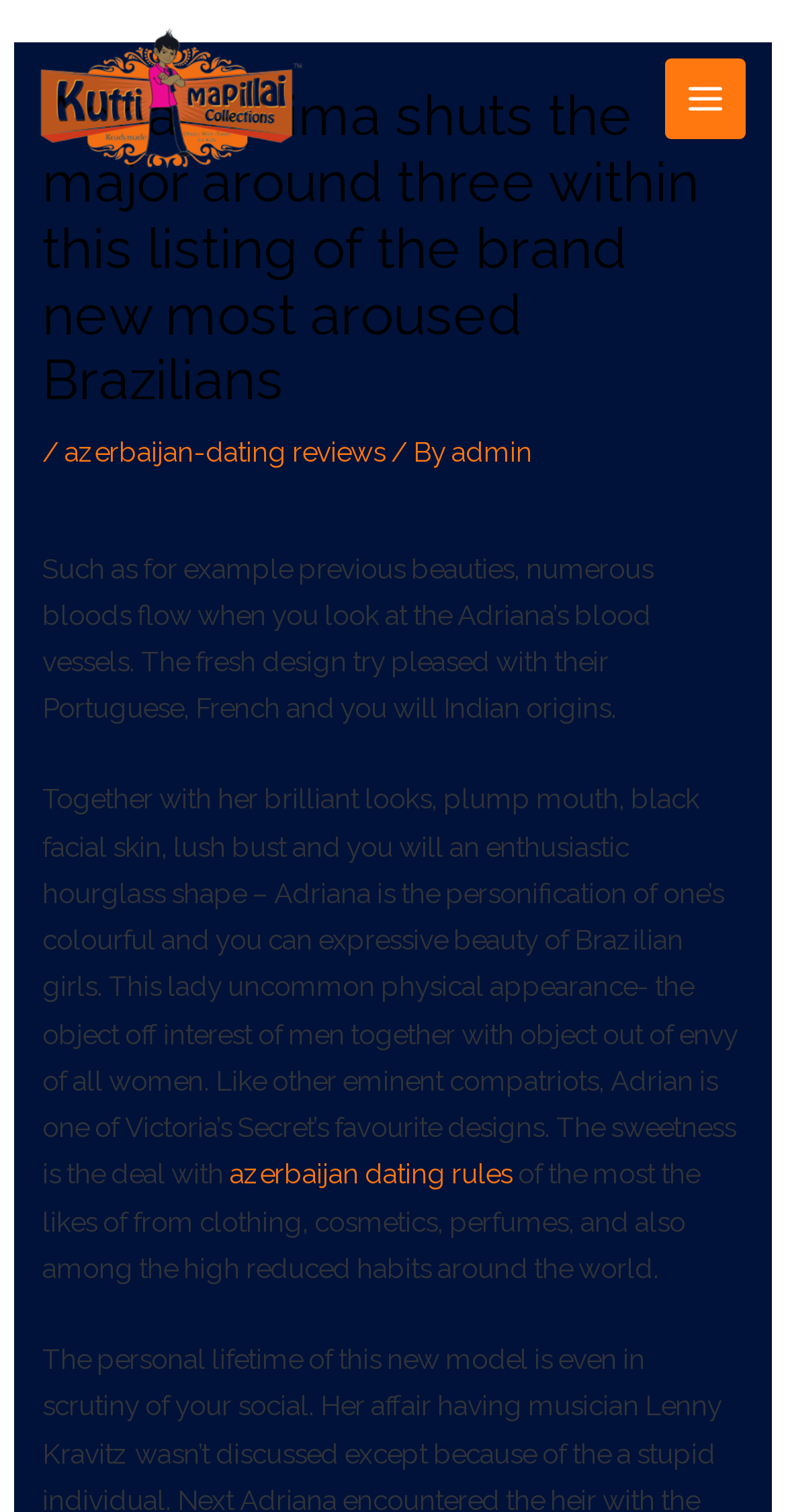Give the bounding box coordinates for the element described by: "admin".

[0.574, 0.288, 0.677, 0.31]